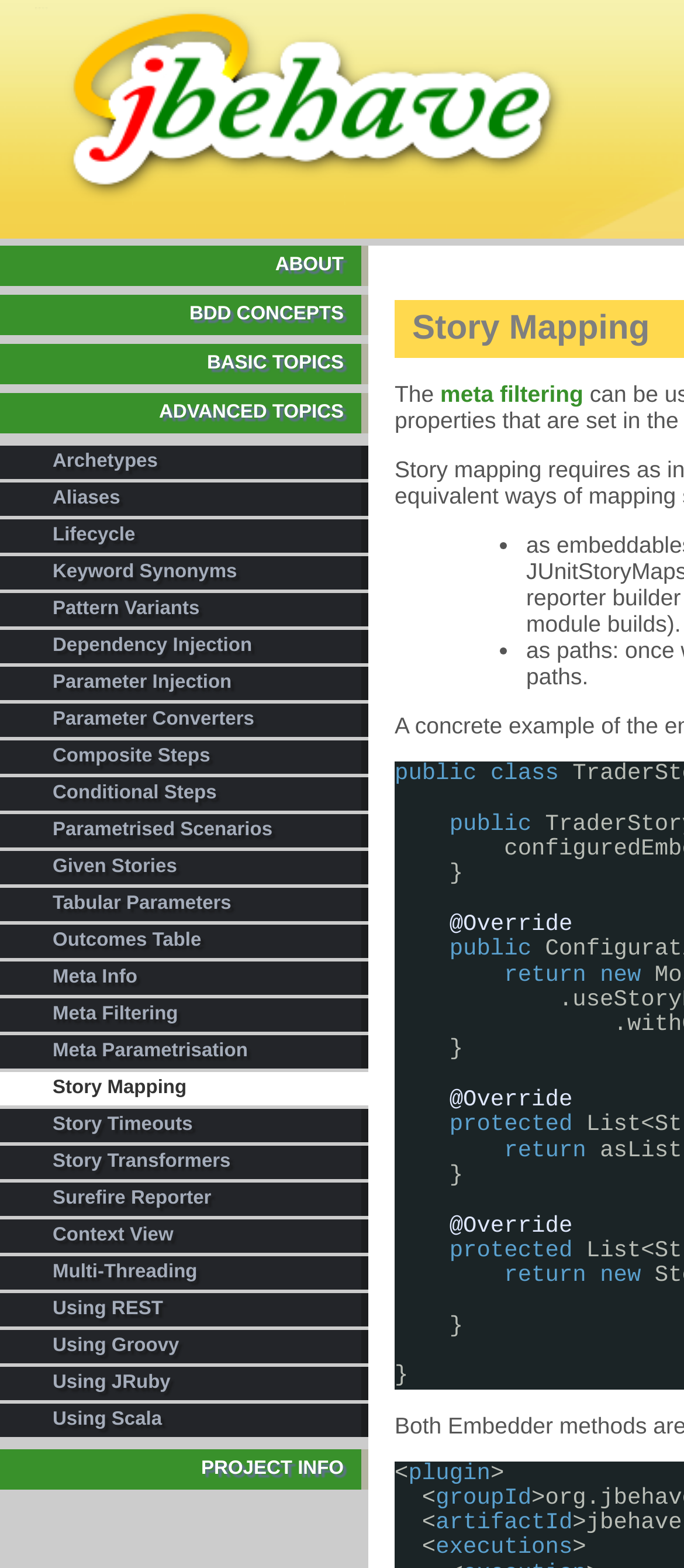Identify the coordinates of the bounding box for the element described below: "Lifecycle". Return the coordinates as four float numbers between 0 and 1: [left, top, right, bottom].

[0.0, 0.331, 0.538, 0.352]